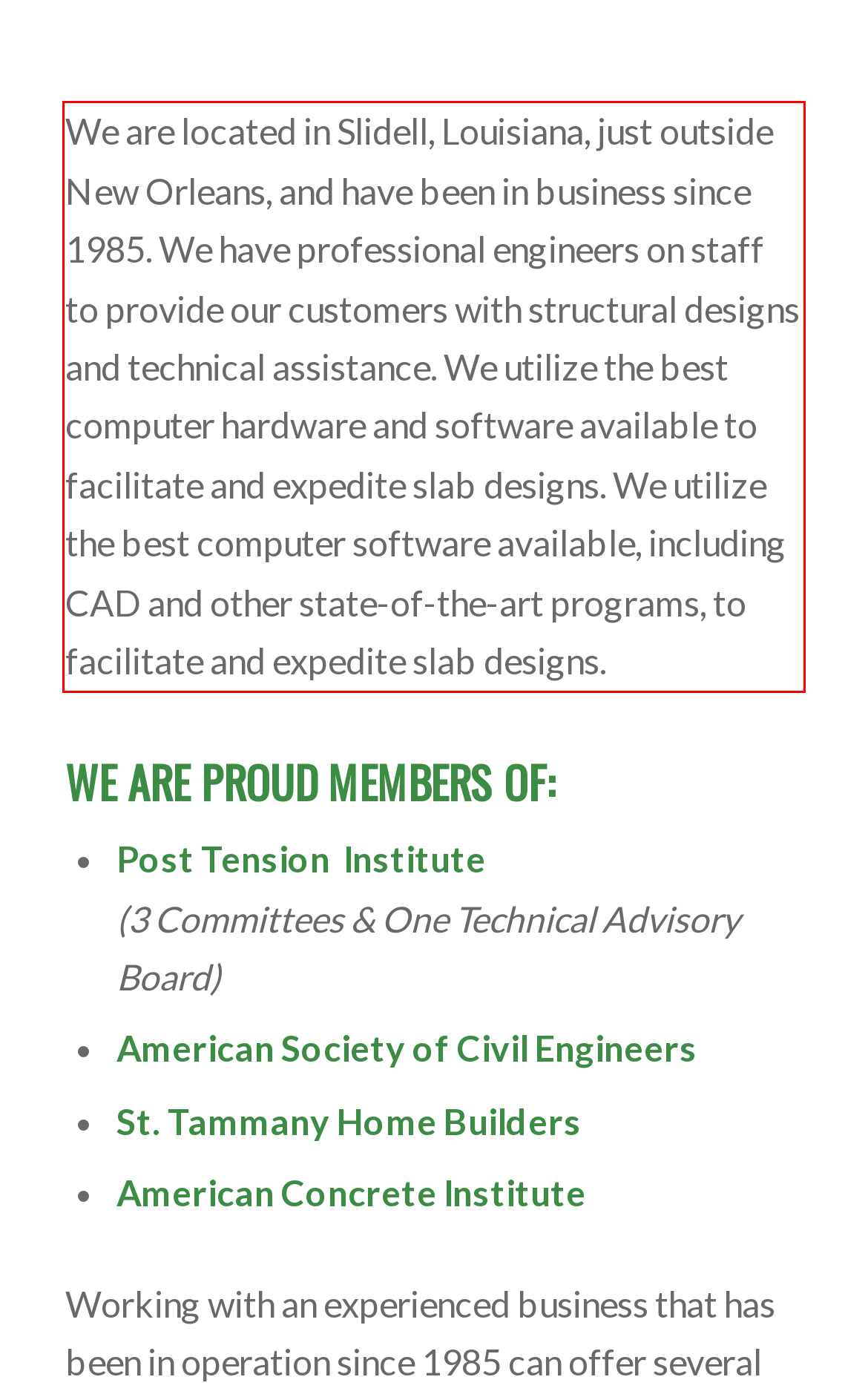You are provided with a screenshot of a webpage containing a red bounding box. Please extract the text enclosed by this red bounding box.

We are located in Slidell, Louisiana, just outside New Orleans, and have been in business since 1985. We have professional engineers on staff to provide our customers with structural designs and technical assistance. We utilize the best computer hardware and software available to facilitate and expedite slab designs. We utilize the best computer software available, including CAD and other state-of-the-art programs, to facilitate and expedite slab designs.